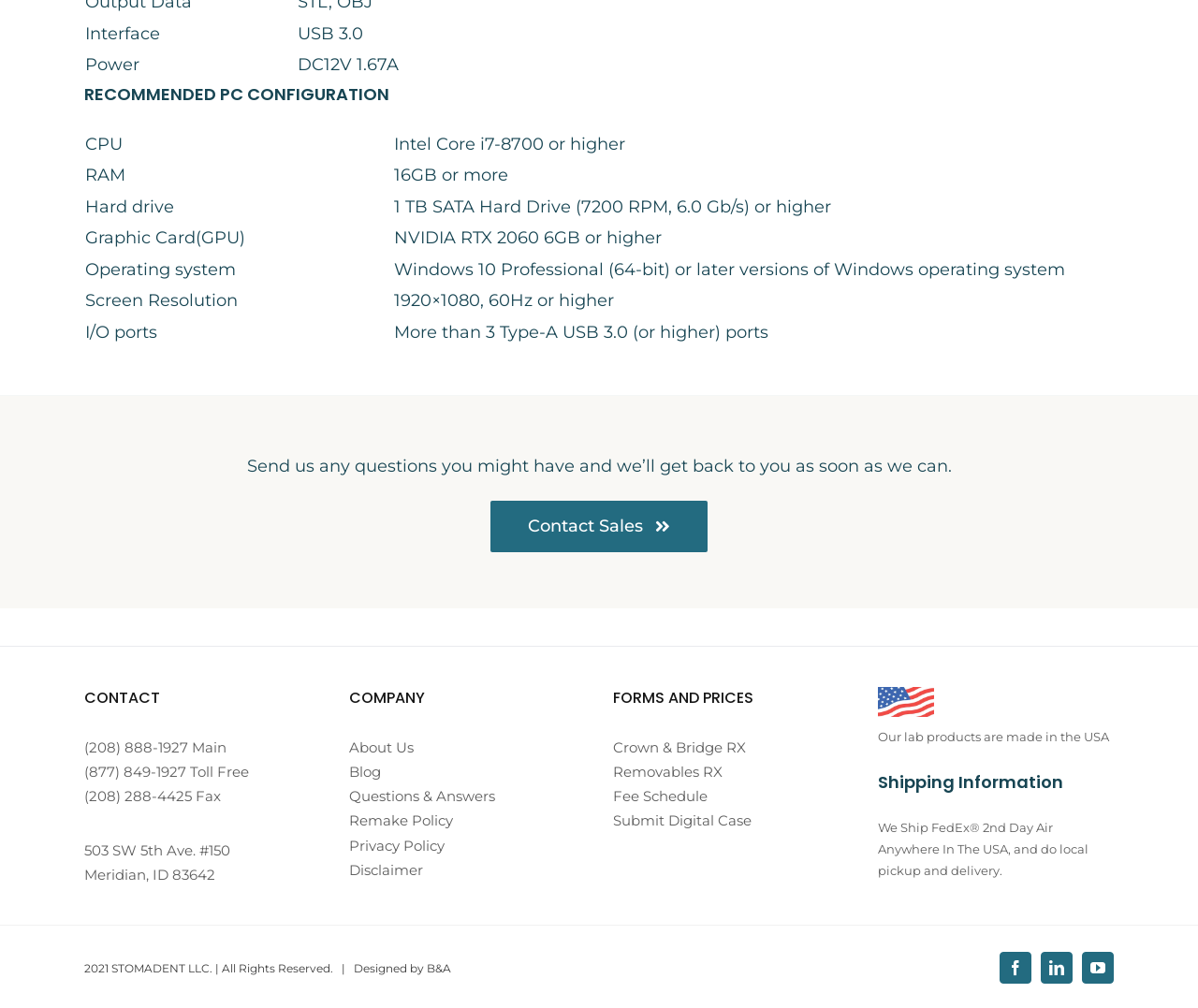Using the provided description: "Designed by B&A", find the bounding box coordinates of the corresponding UI element. The output should be four float numbers between 0 and 1, in the format [left, top, right, bottom].

[0.295, 0.953, 0.377, 0.967]